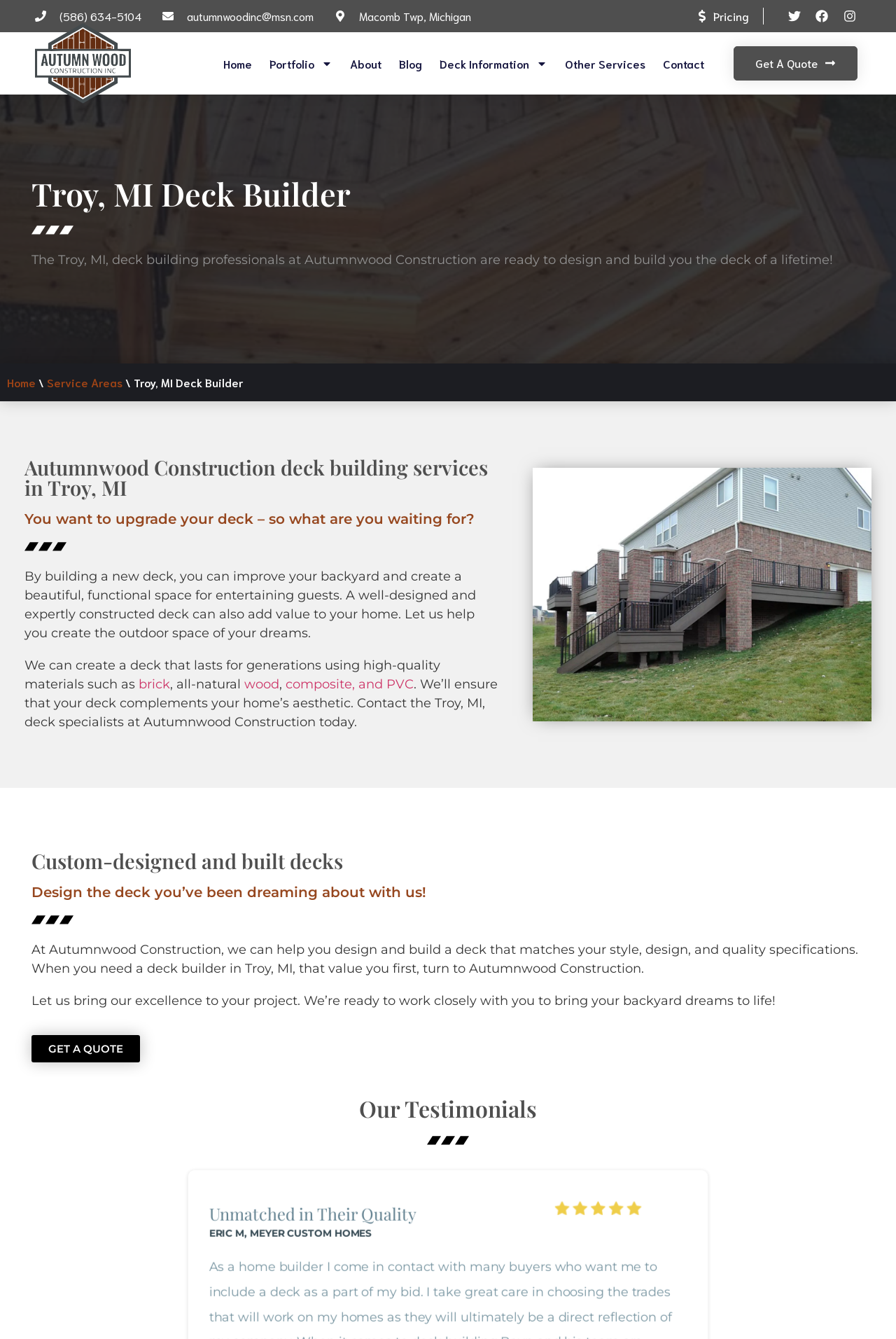What is the name of the company that specializes in deck building?
Please look at the screenshot and answer using one word or phrase.

Autumnwood Construction